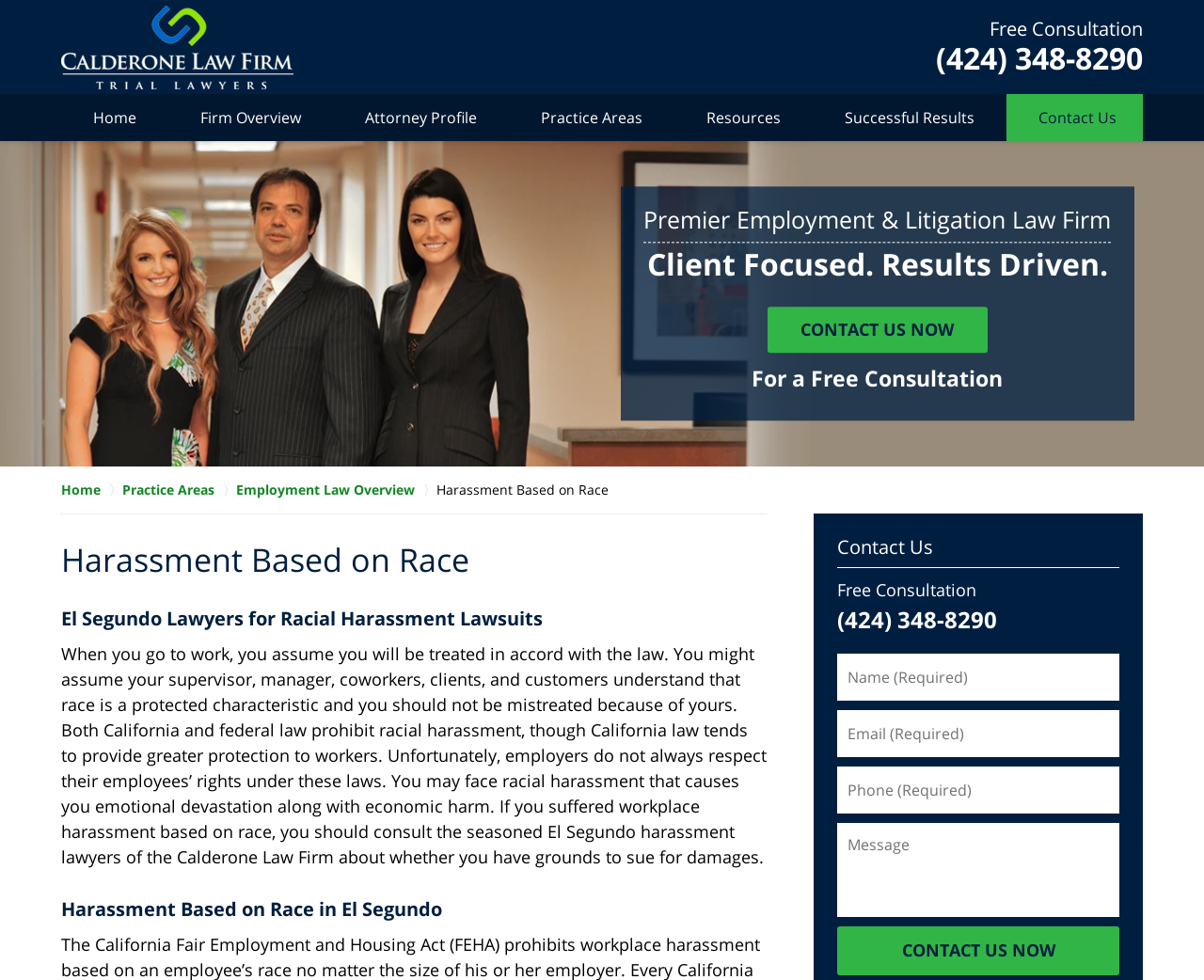How can I contact the law firm?
Please provide a comprehensive answer to the question based on the webpage screenshot.

I found this information by looking at the bottom-right corner of the webpage, where there is a contact form with fields for name, email, phone, and message. This suggests that visitors can contact the law firm by filling out this form.